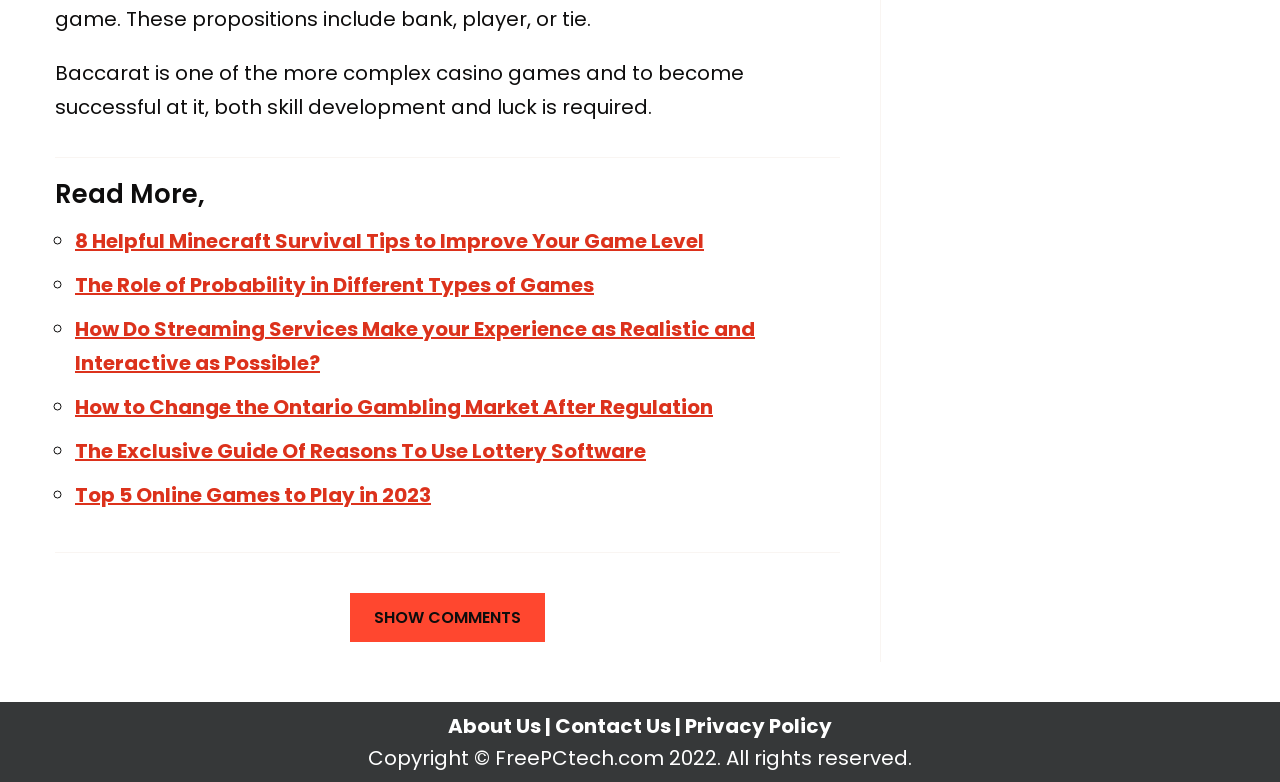Please find the bounding box coordinates of the element that needs to be clicked to perform the following instruction: "View the article about Minecraft Survival Tips". The bounding box coordinates should be four float numbers between 0 and 1, represented as [left, top, right, bottom].

[0.059, 0.291, 0.55, 0.327]